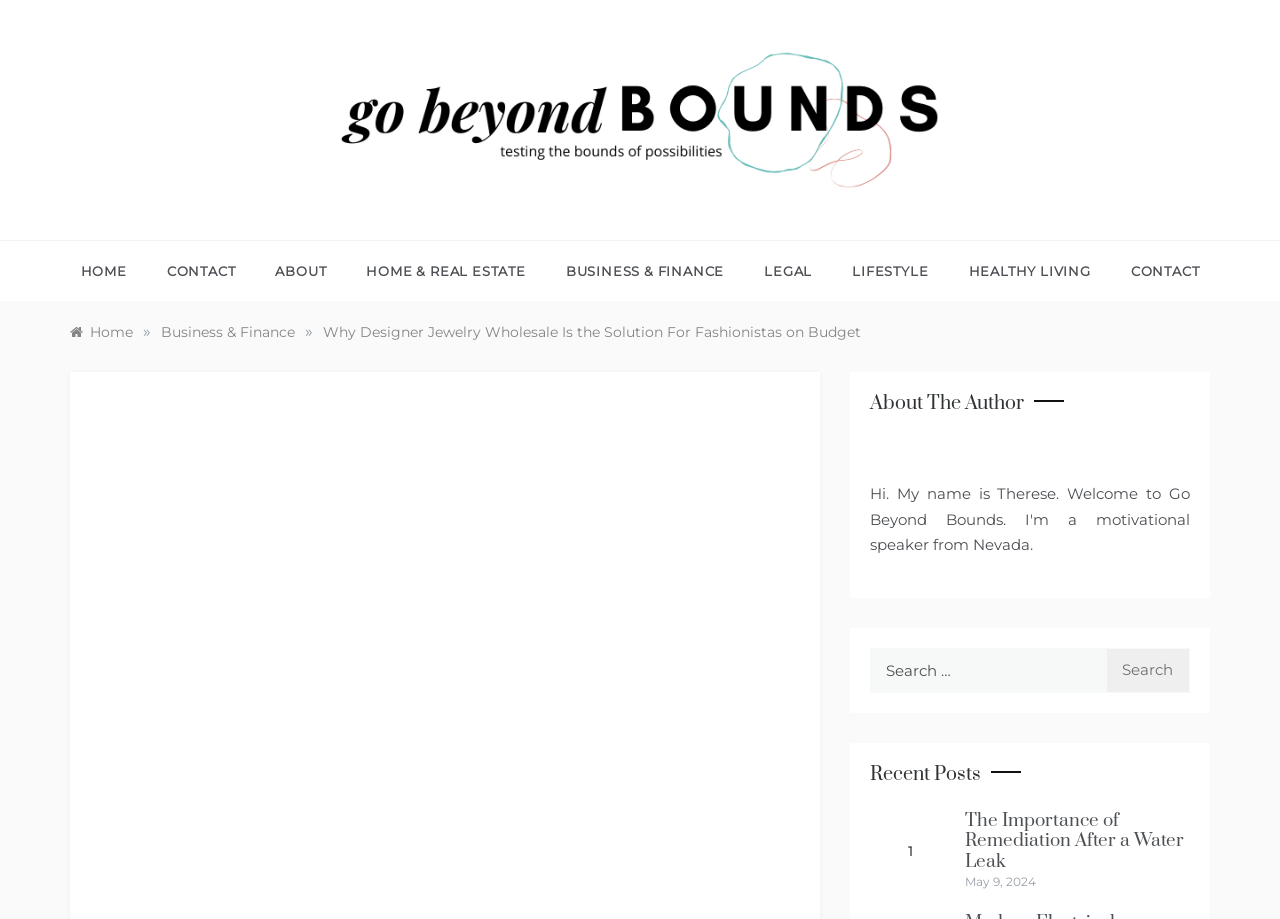Can you find the bounding box coordinates of the area I should click to execute the following instruction: "Search for something"?

[0.68, 0.705, 0.93, 0.754]